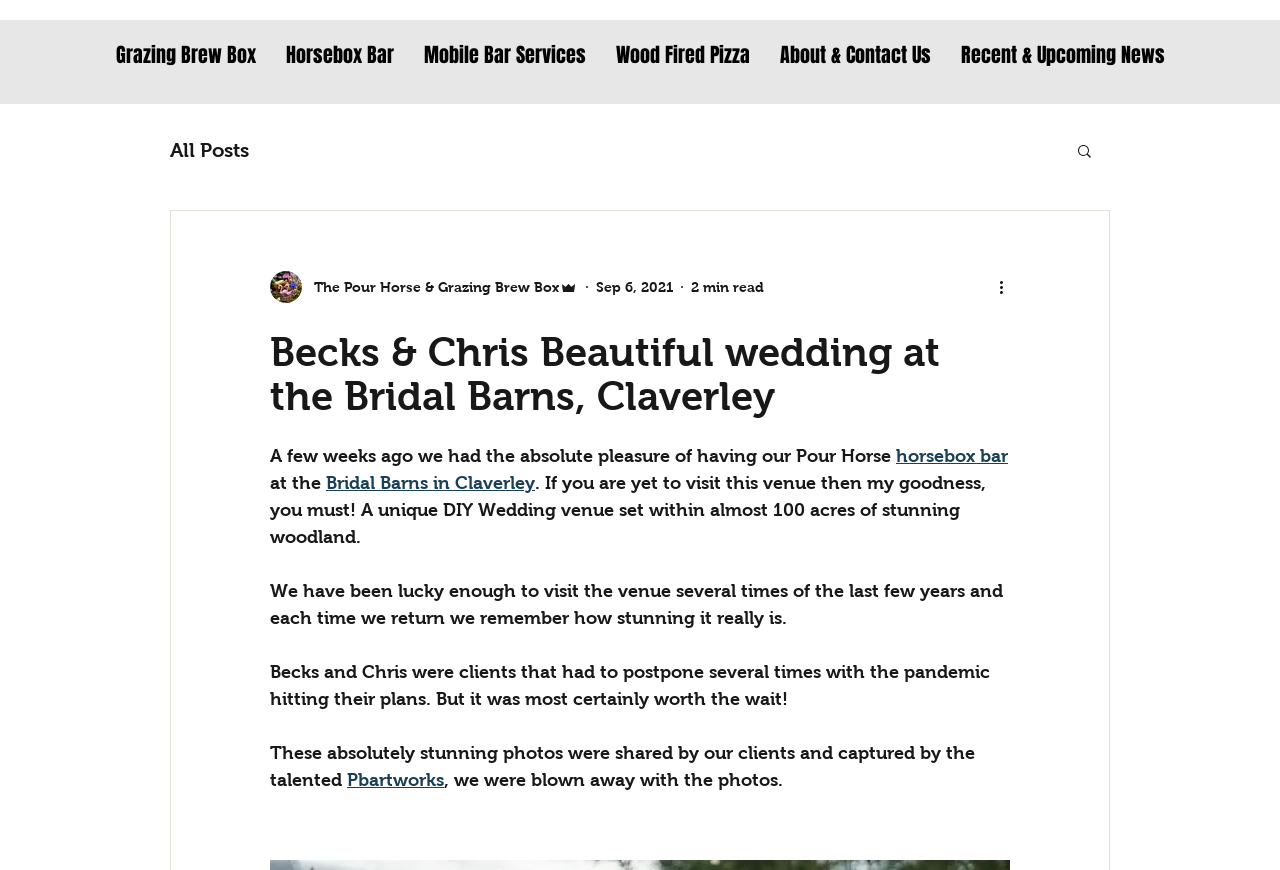Provide the bounding box coordinates of the HTML element this sentence describes: "Recent & Upcoming News".

[0.739, 0.023, 0.921, 0.105]